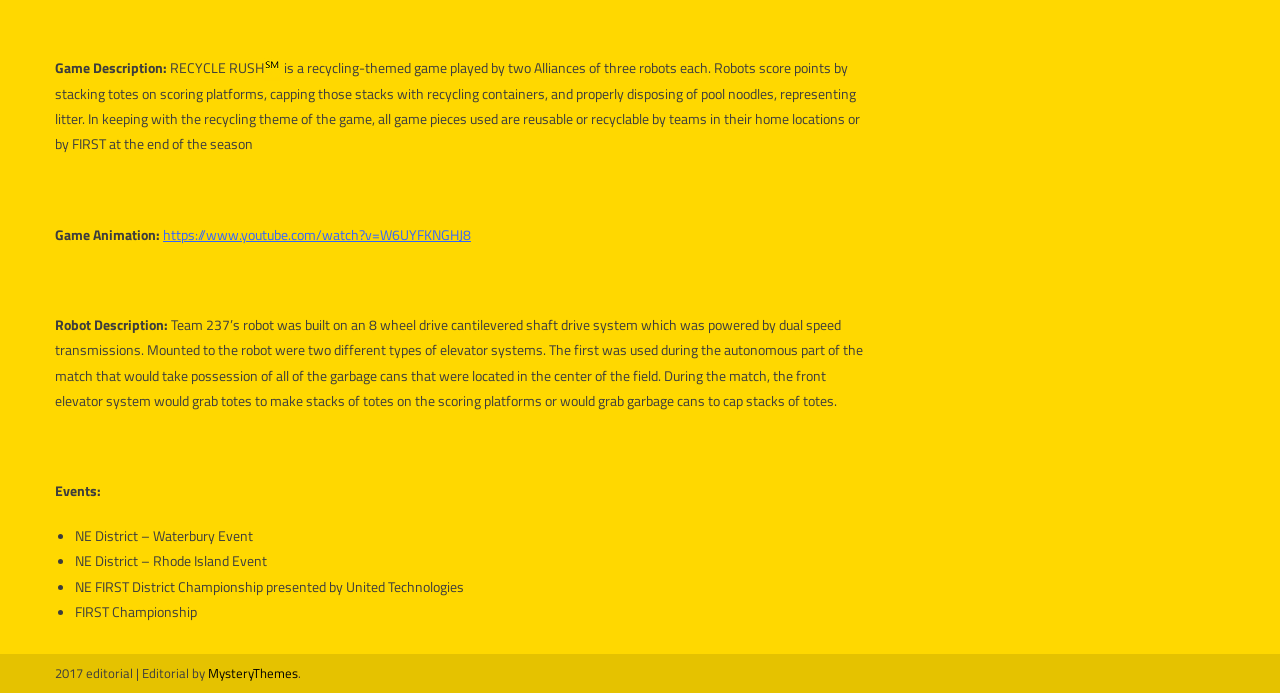Find the UI element described as: "MysteryThemes" and predict its bounding box coordinates. Ensure the coordinates are four float numbers between 0 and 1, [left, top, right, bottom].

[0.162, 0.957, 0.233, 0.986]